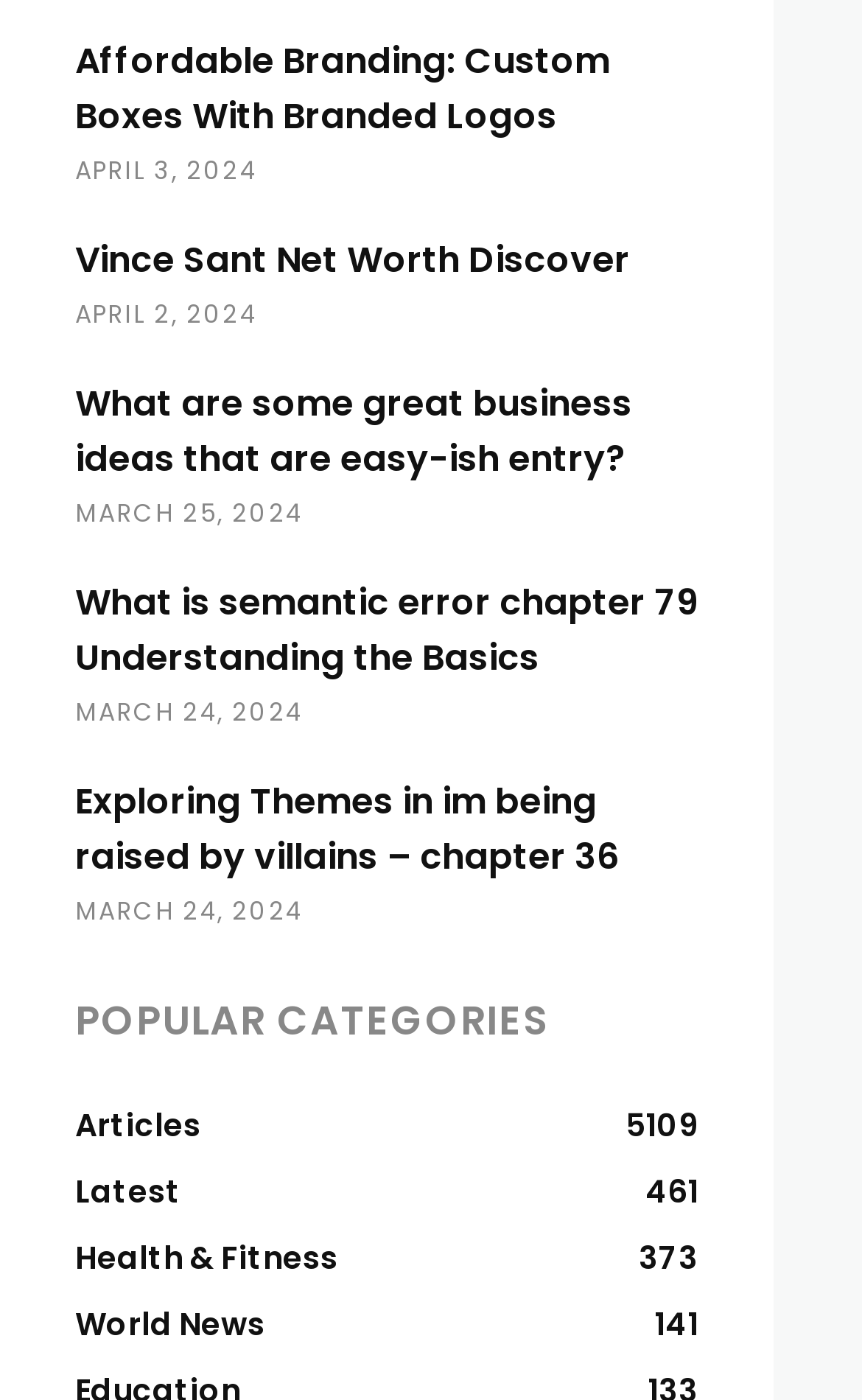Please predict the bounding box coordinates of the element's region where a click is necessary to complete the following instruction: "Explore 'What are some great business ideas that are easy-ish entry?'". The coordinates should be represented by four float numbers between 0 and 1, i.e., [left, top, right, bottom].

[0.087, 0.27, 0.733, 0.346]